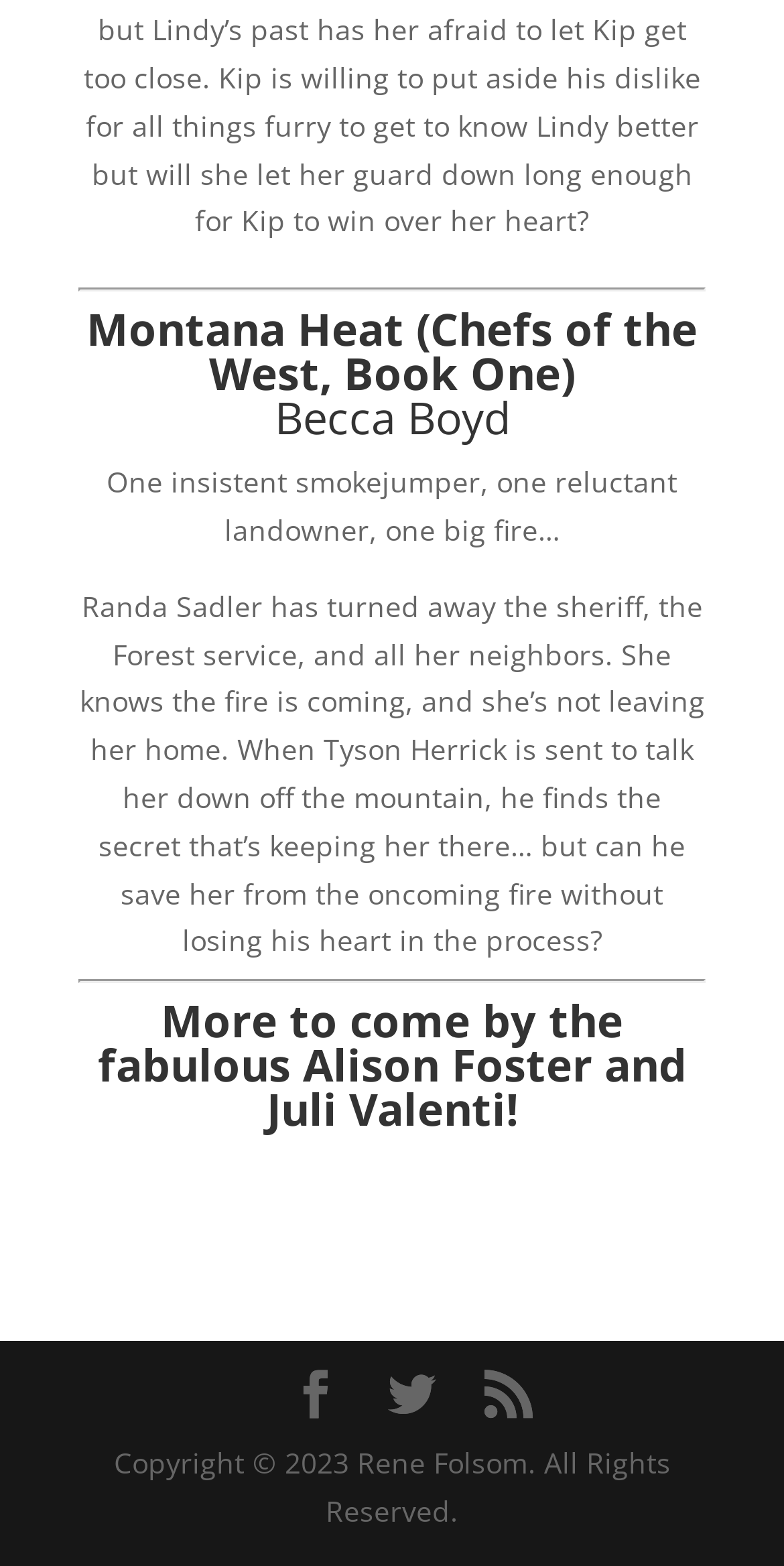Examine the image carefully and respond to the question with a detailed answer: 
Who is the author of the book?

The author of the book can be found in the heading element with the text 'Montana Heat (Chefs of the West, Book One) Becca Boyd', which is located near the top of the webpage. The author's name is 'Becca Boyd'.